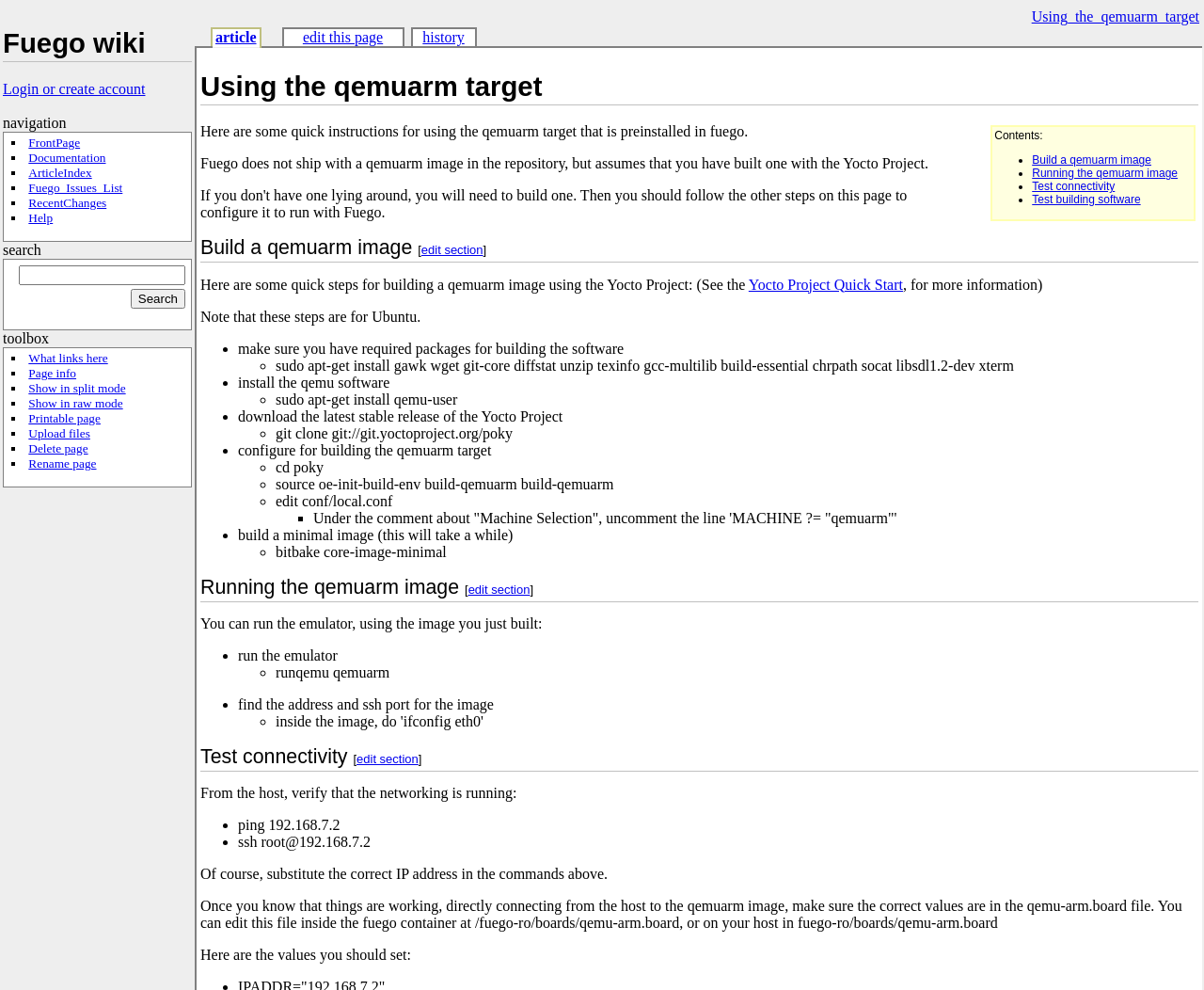Please respond to the question with a concise word or phrase:
What are the main sections of the wiki?

FrontPage, Documentation, ArticleIndex, etc.